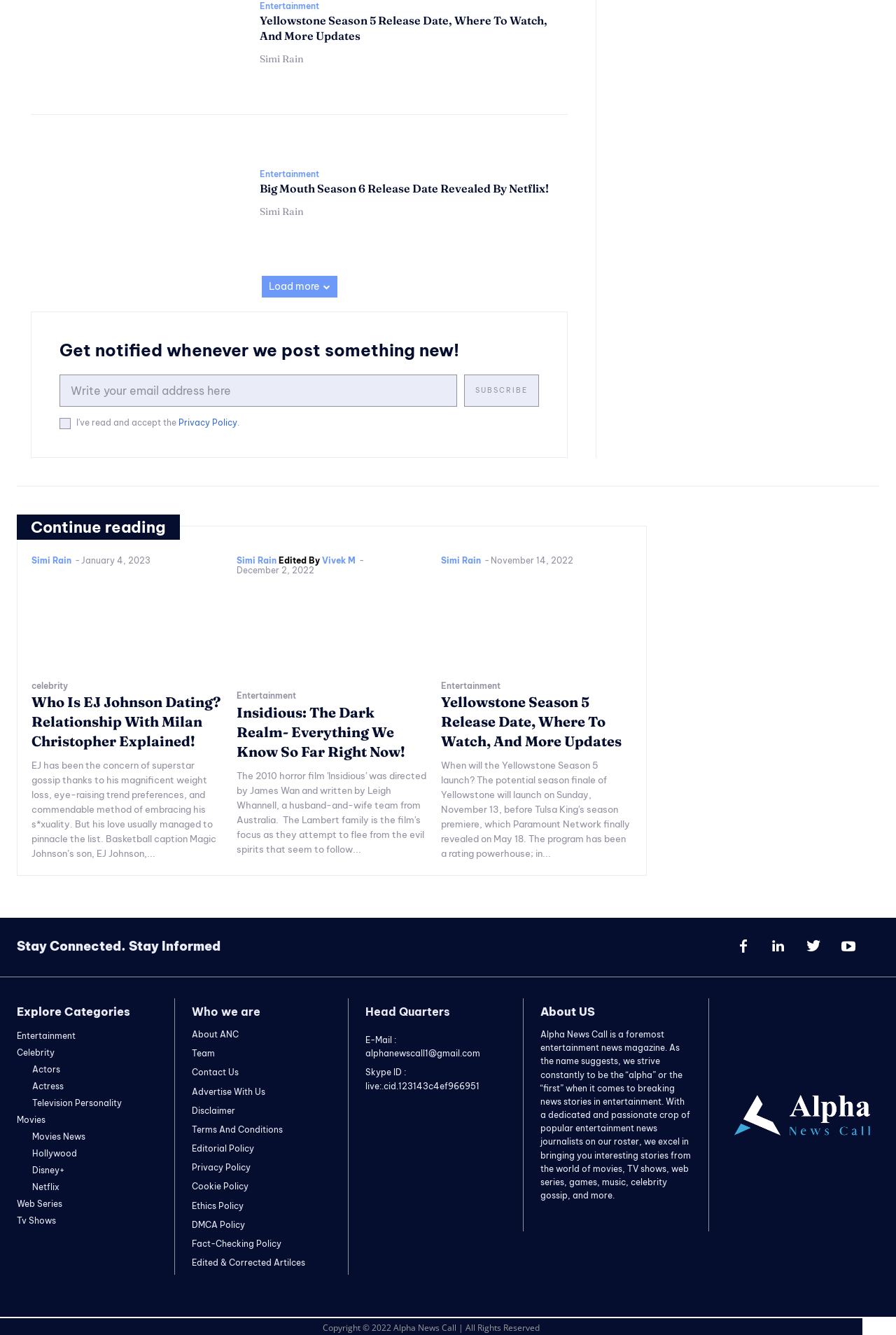How many categories are available under 'Explore Categories'?
Kindly answer the question with as much detail as you can.

I explored the 'Explore Categories' section on the webpage and found five categories, namely 'Entertainment', 'Celebrity', 'Movies', 'Web Series', and 'Tv Shows'.